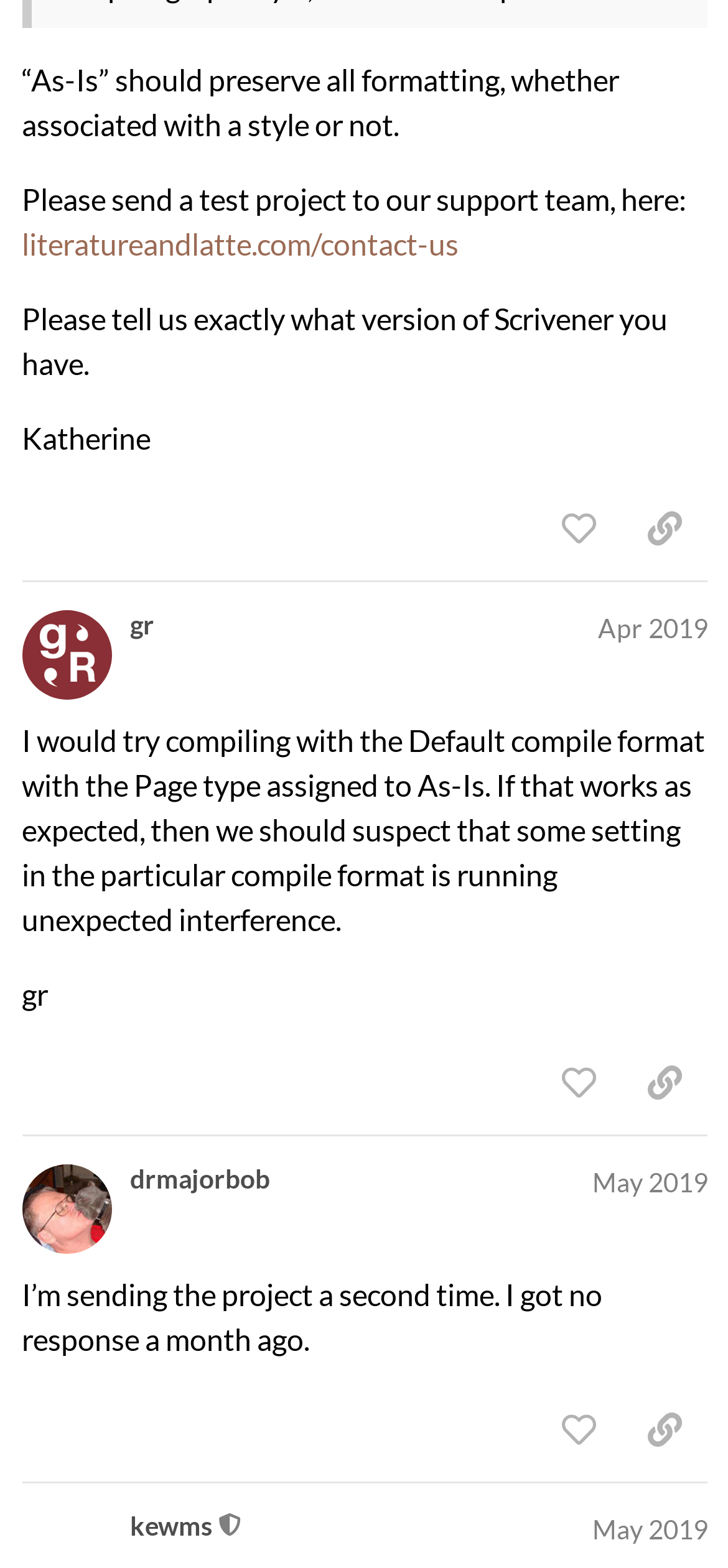What is the role of kewms?
Provide a fully detailed and comprehensive answer to the question.

I found the answer by looking at the heading 'kewms This user is a moderator May 2019' which contains a generic text 'This user is a moderator'. The role of kewms is a moderator.